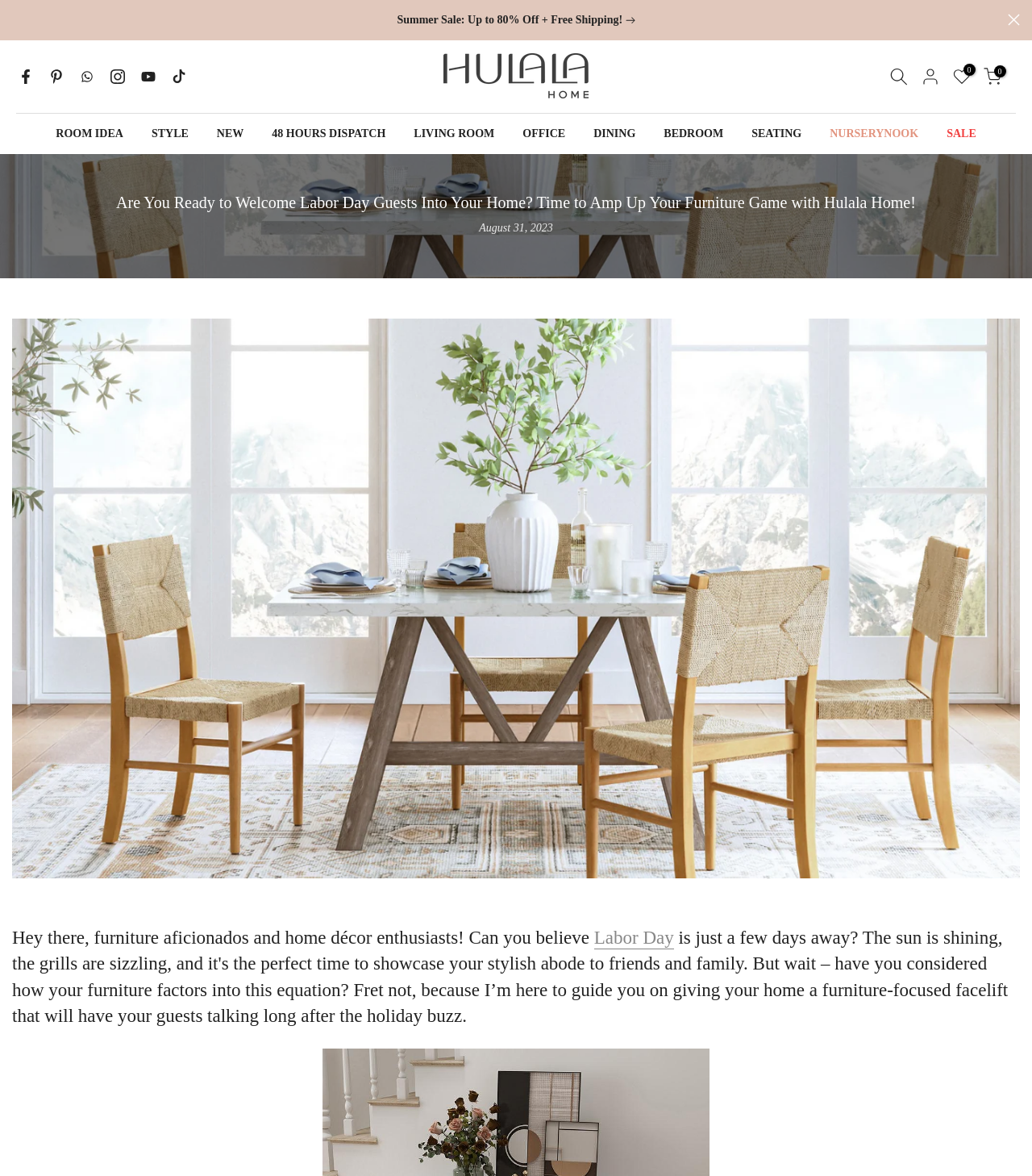What is the purpose of the webpage?
Carefully analyze the image and provide a detailed answer to the question.

The purpose of the webpage is to provide tips and ideas for hosting guests on Labor Day, as indicated by the text 'guide you on giving your home a furniture-focused facelift that will have your guests talking long after the holiday buzz'. The webpage aims to help users create a welcoming and stylish atmosphere for their guests.